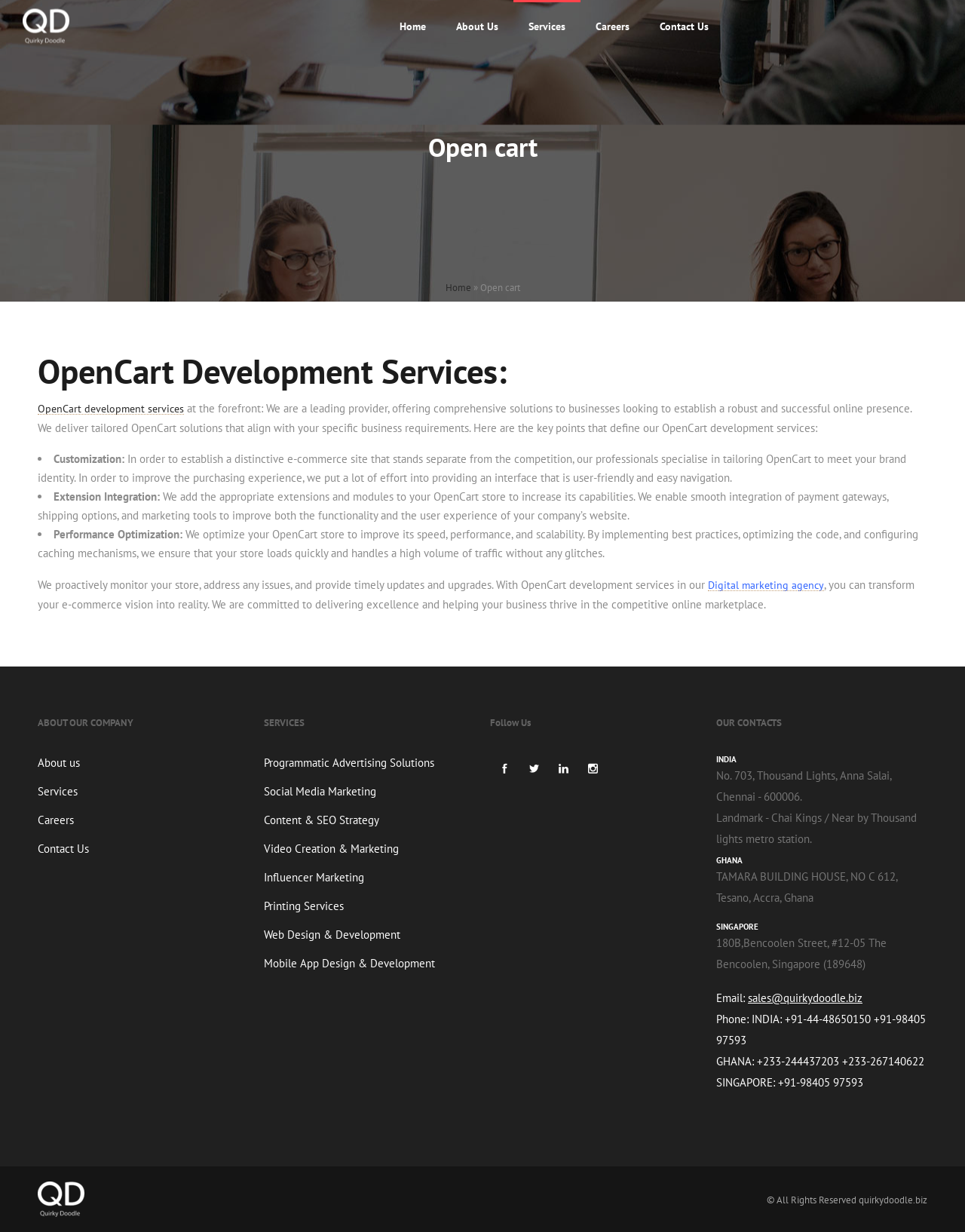Locate the bounding box coordinates of the clickable area needed to fulfill the instruction: "Follow on Facebook".

[0.508, 0.612, 0.538, 0.636]